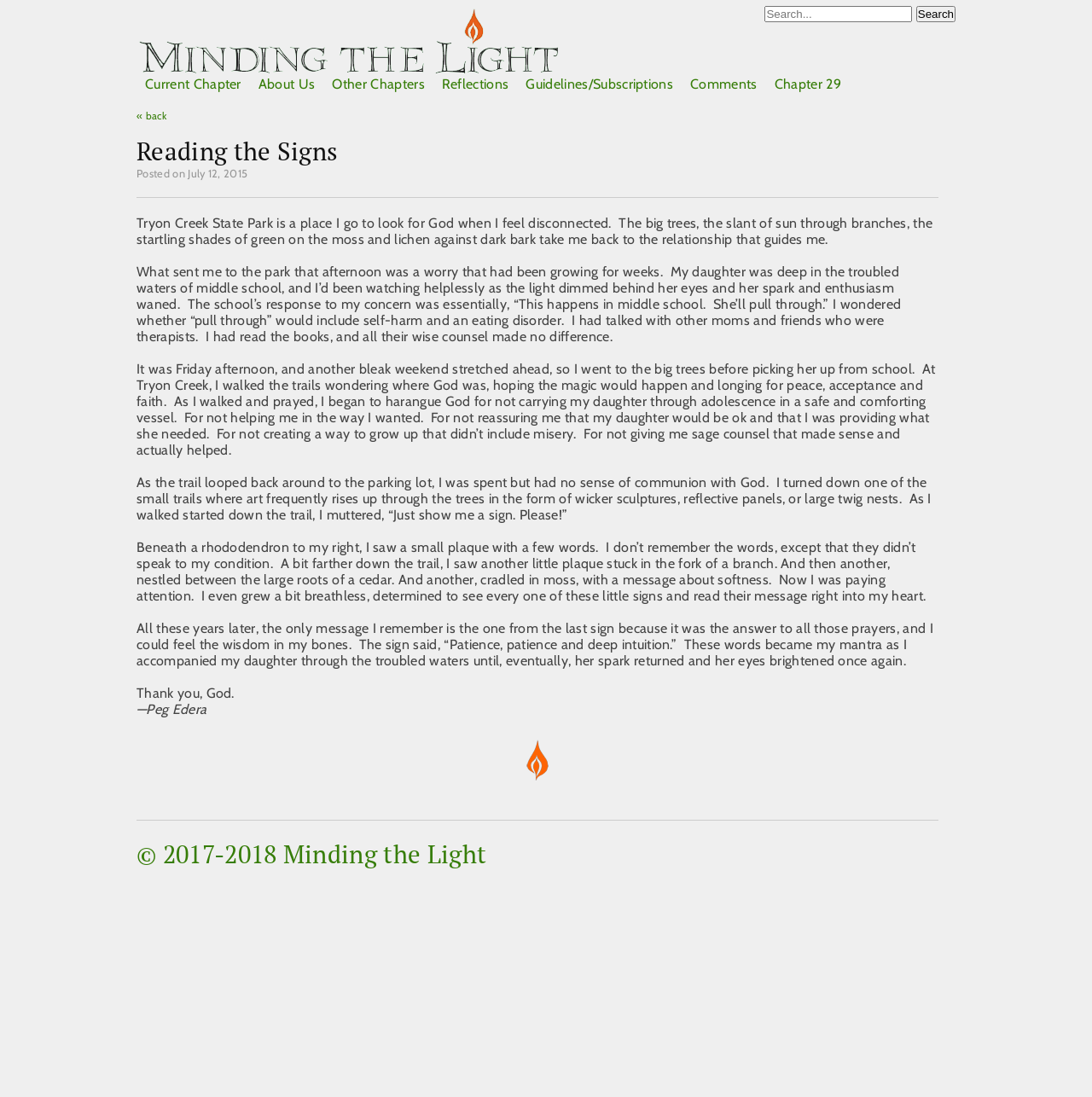What is the name of the website or publication? Please answer the question using a single word or phrase based on the image.

Minding the Light